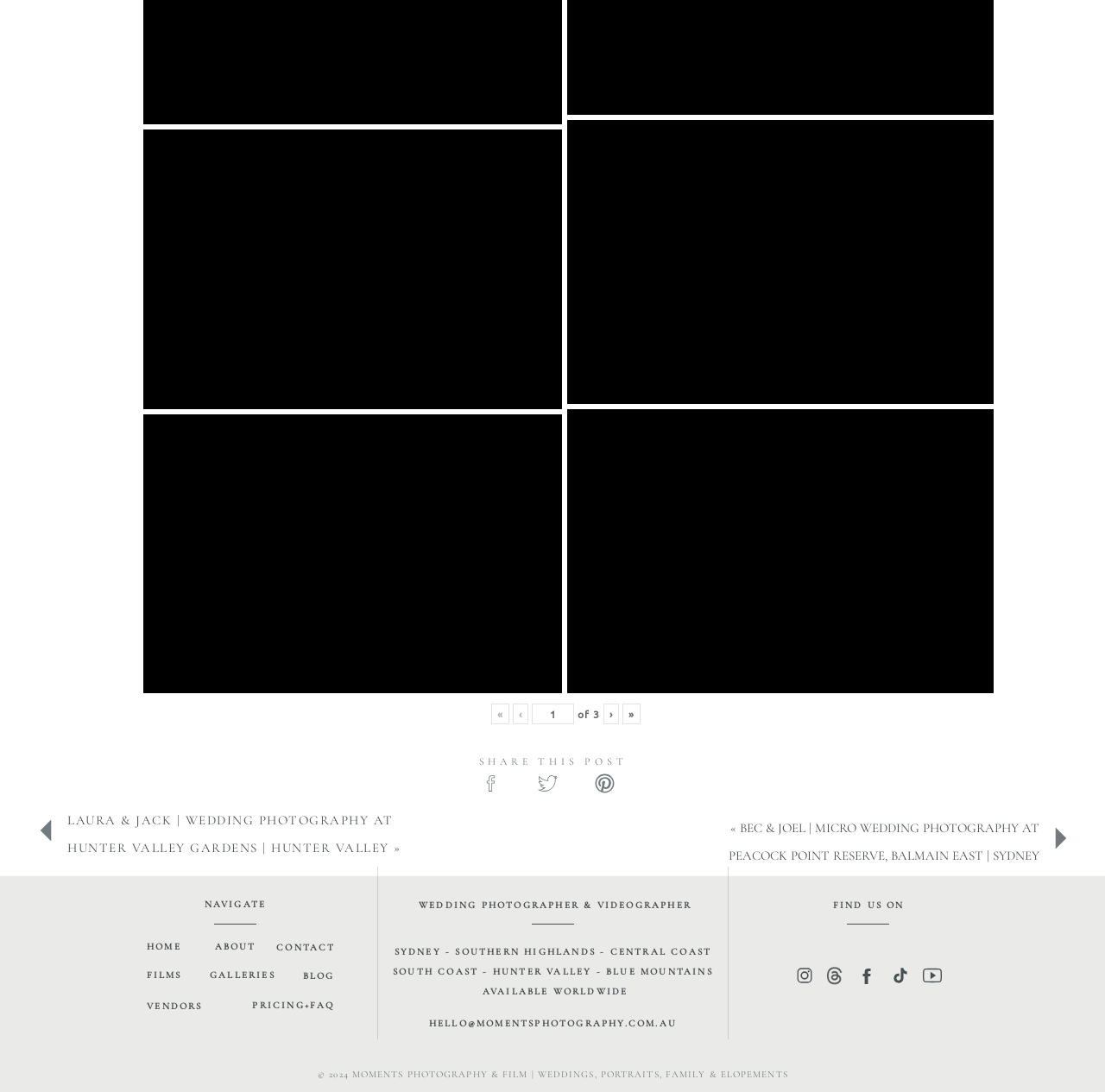Please specify the bounding box coordinates of the clickable section necessary to execute the following command: "Contact Moments Photography & Film".

[0.25, 0.862, 0.304, 0.873]